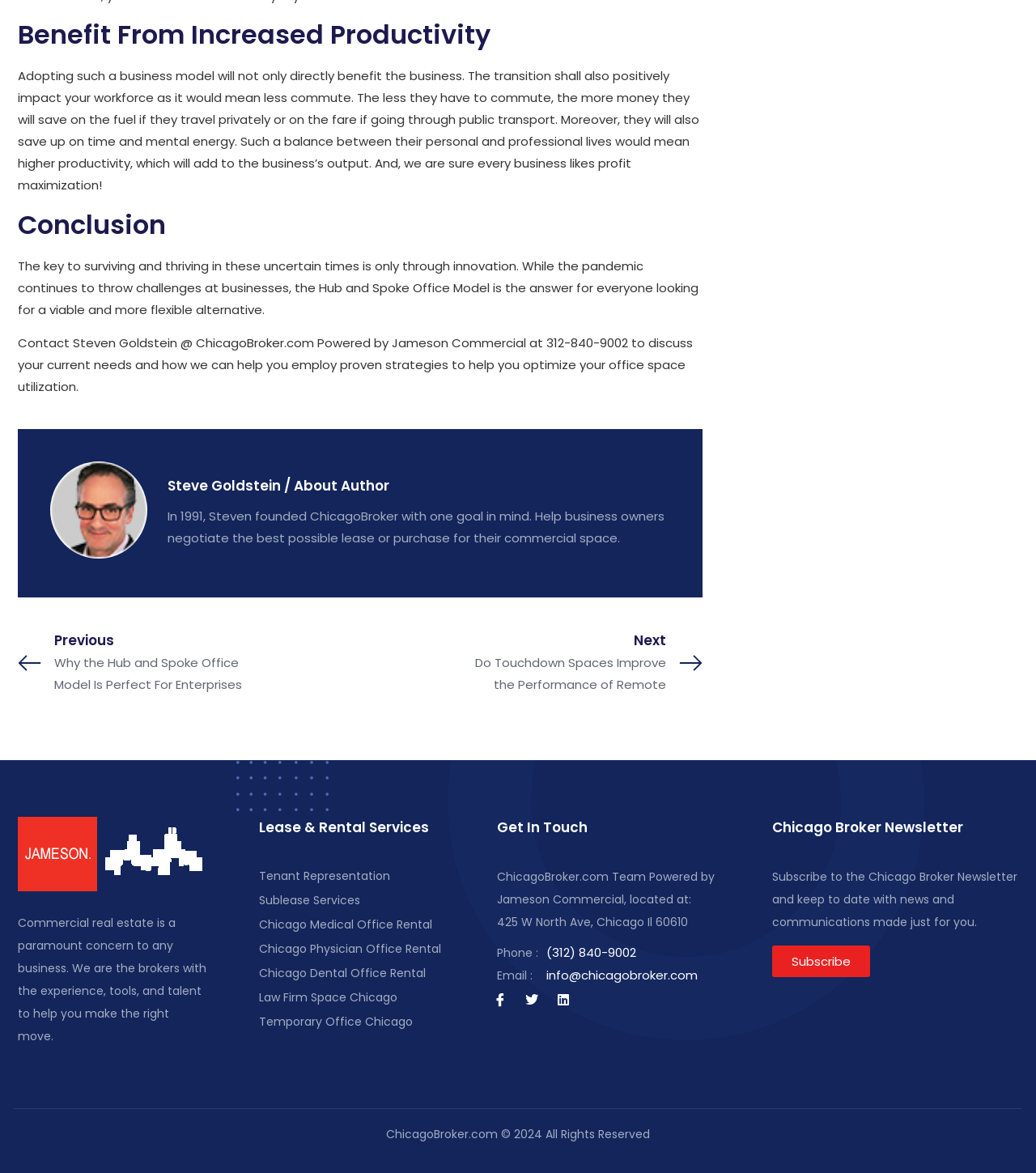Please locate the clickable area by providing the bounding box coordinates to follow this instruction: "Subscribe to the Chicago Broker Newsletter".

[0.745, 0.806, 0.84, 0.833]